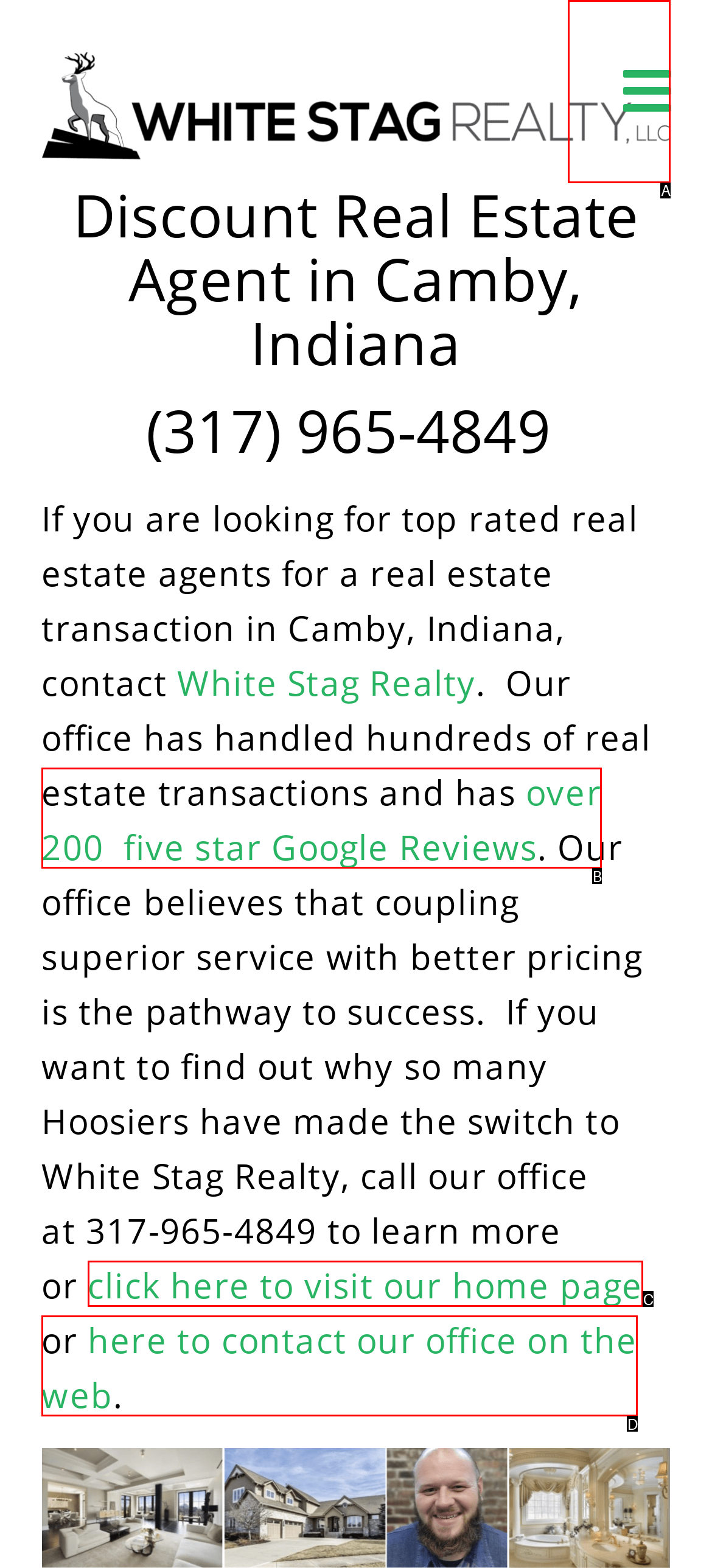Identify which HTML element matches the description: parent_node: Home. Answer with the correct option's letter.

A